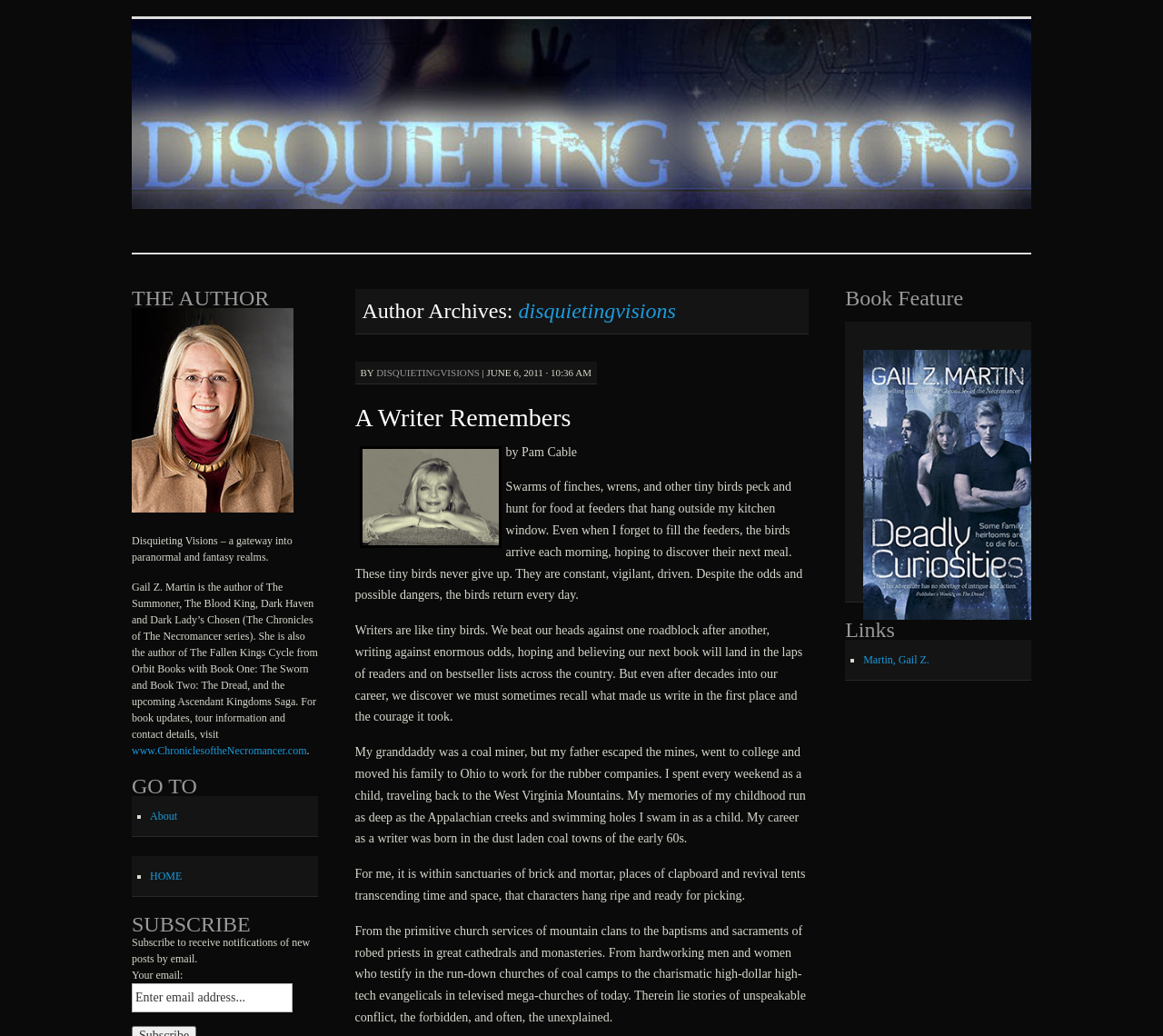What is the purpose of the 'Subscribe' section?
Ensure your answer is thorough and detailed.

The purpose of the 'Subscribe' section is to allow users to receive notifications of new posts by email, as mentioned in the text 'Subscribe to receive notifications of new posts by email'.